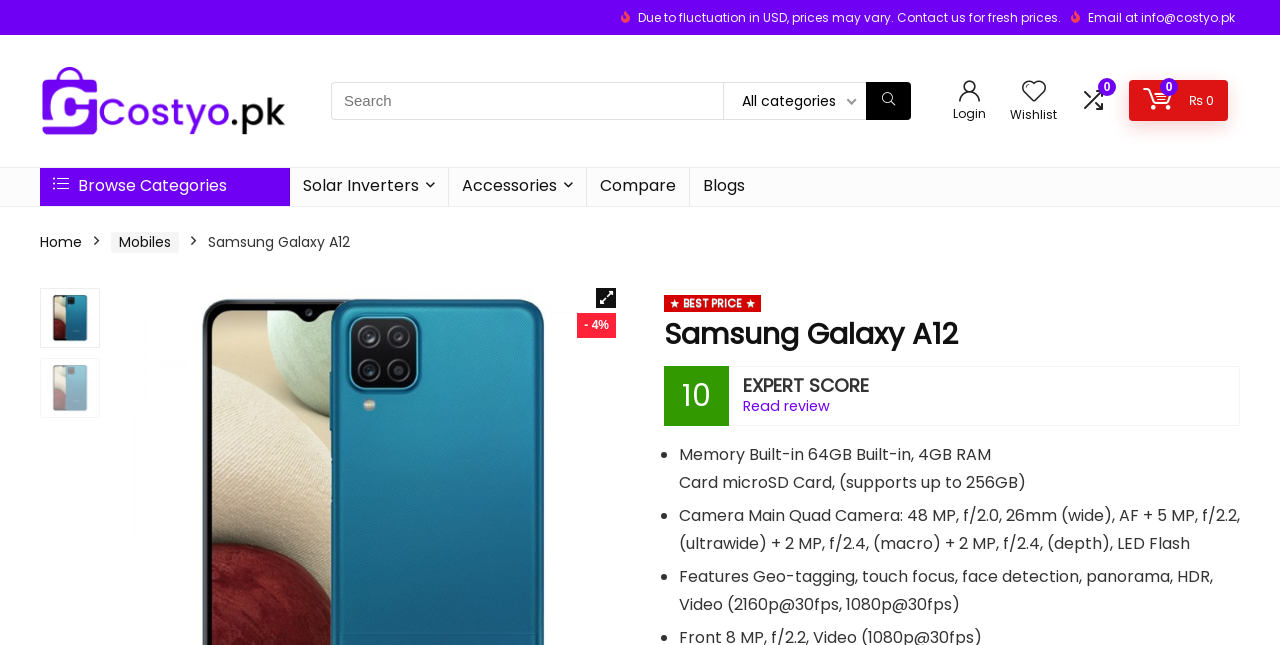Please identify the bounding box coordinates of the element's region that needs to be clicked to fulfill the following instruction: "Read review of Samsung Galaxy A12". The bounding box coordinates should consist of four float numbers between 0 and 1, i.e., [left, top, right, bottom].

[0.58, 0.614, 0.648, 0.645]